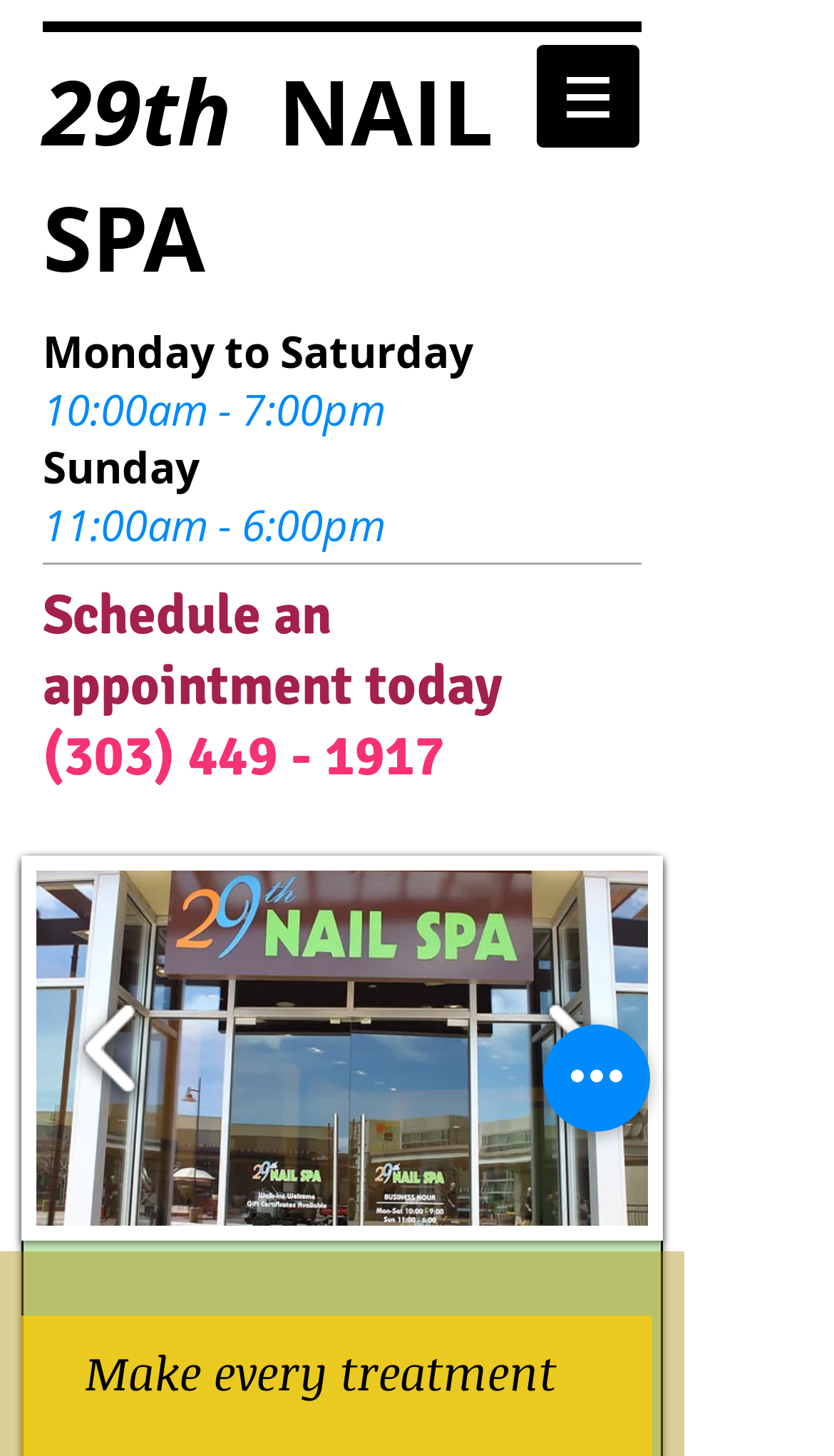How many slides are in the slideshow gallery?
Using the image provided, answer with just one word or phrase.

6